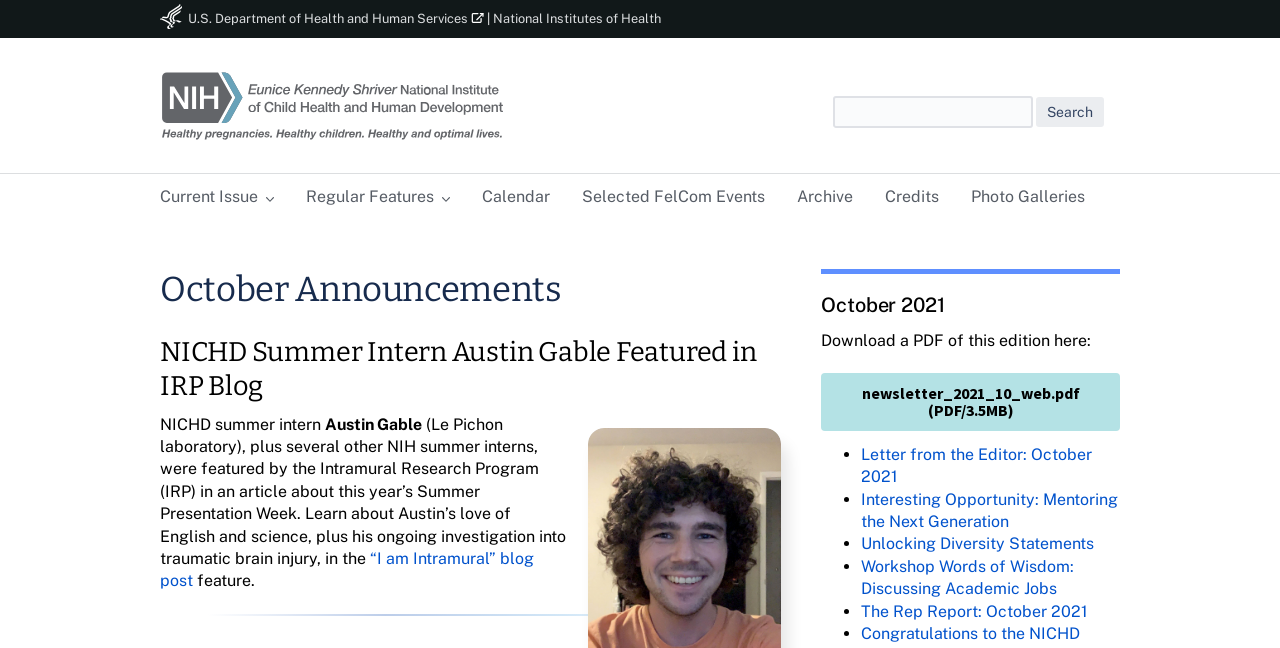Determine the bounding box of the UI component based on this description: "“I am Intramural” blog post". The bounding box coordinates should be four float values between 0 and 1, i.e., [left, top, right, bottom].

[0.125, 0.847, 0.417, 0.911]